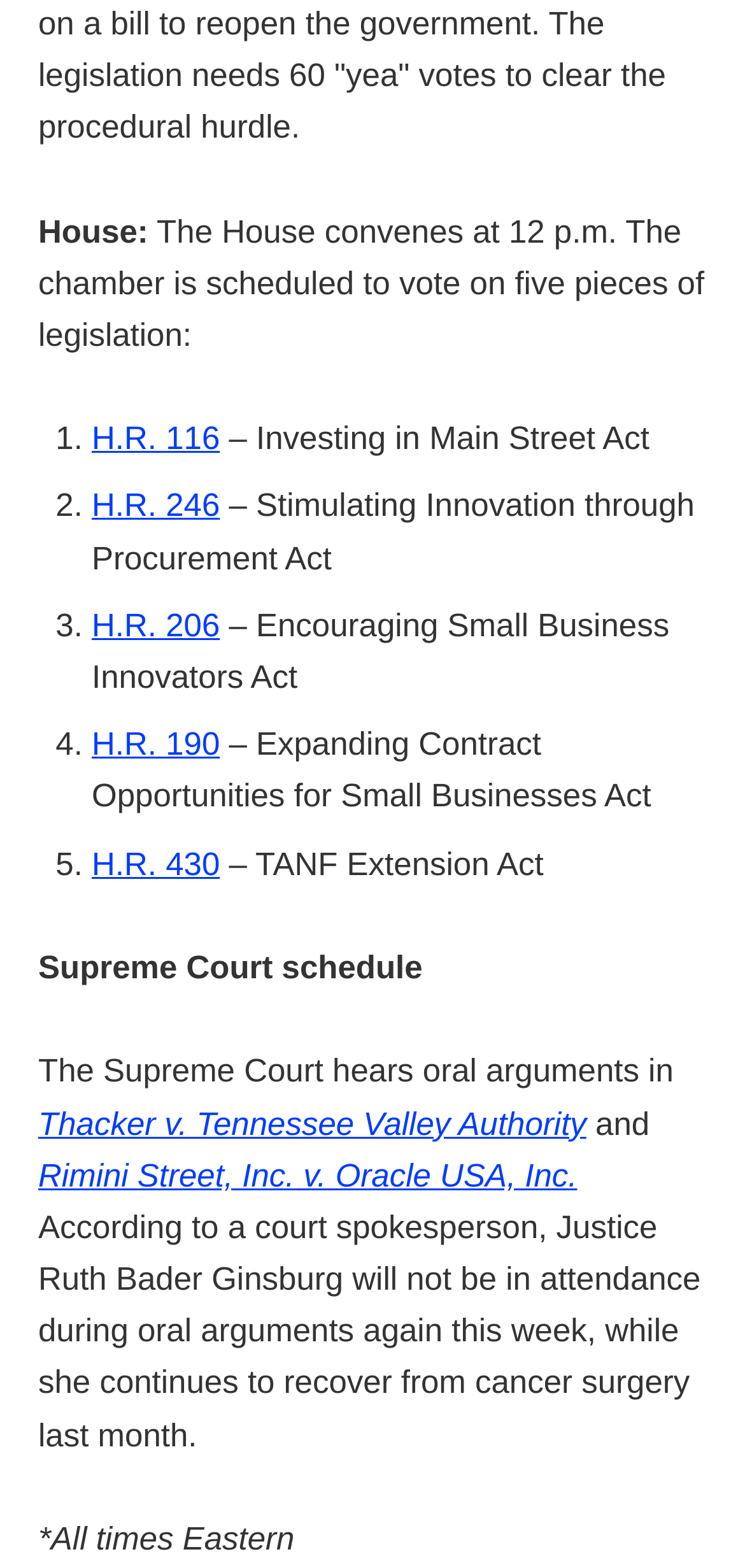Please give a succinct answer using a single word or phrase:
What is the House scheduled to do at 12 p.m.?

Vote on five pieces of legislation